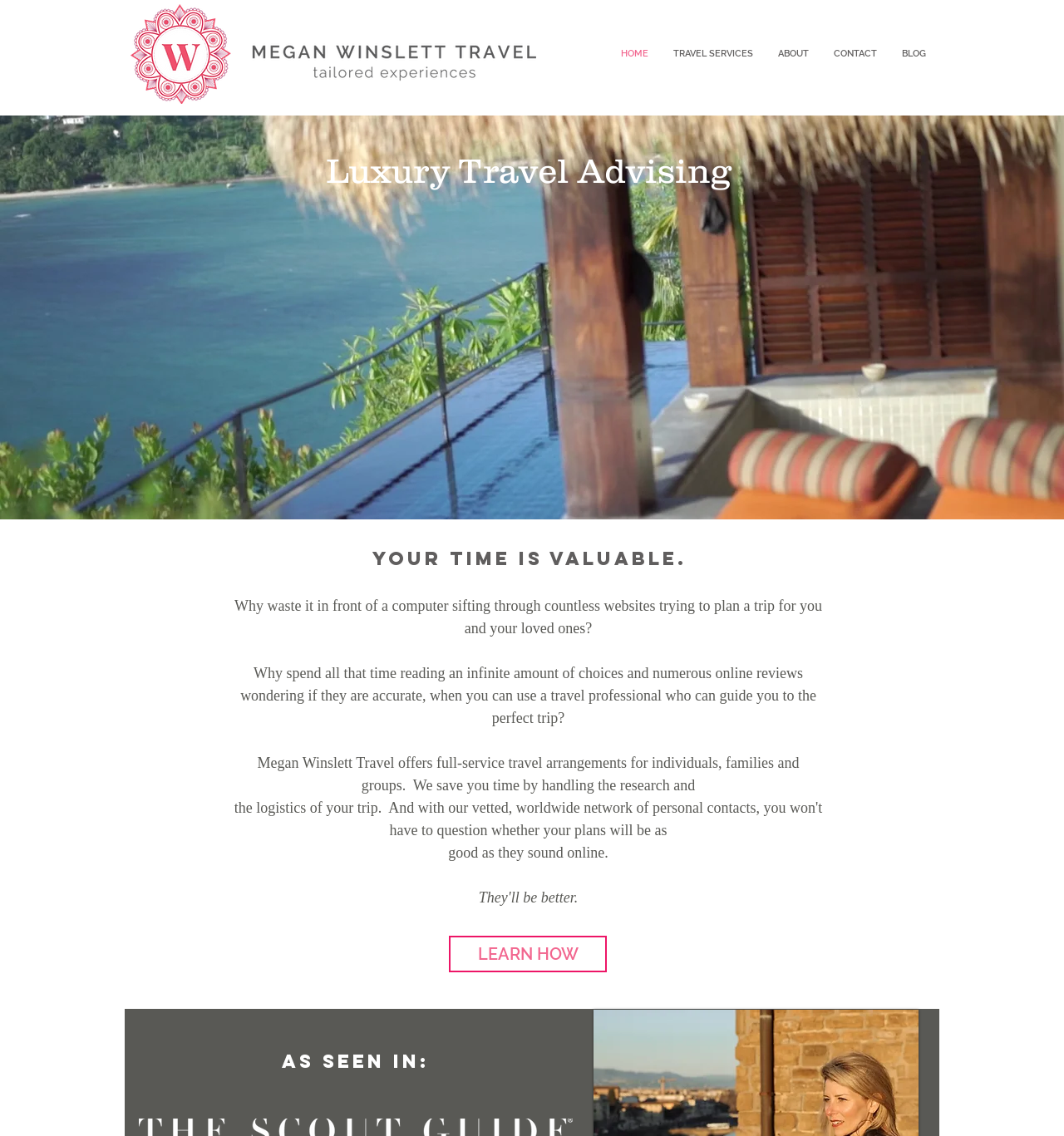What is the tone of the webpage's content?
Make sure to answer the question with a detailed and comprehensive explanation.

The webpage's content is written in a professional tone, with a persuasive approach to encourage clients to use Megan Winslett Travel's services. The language used is formal and polished, with a focus on highlighting the benefits of working with a travel professional.